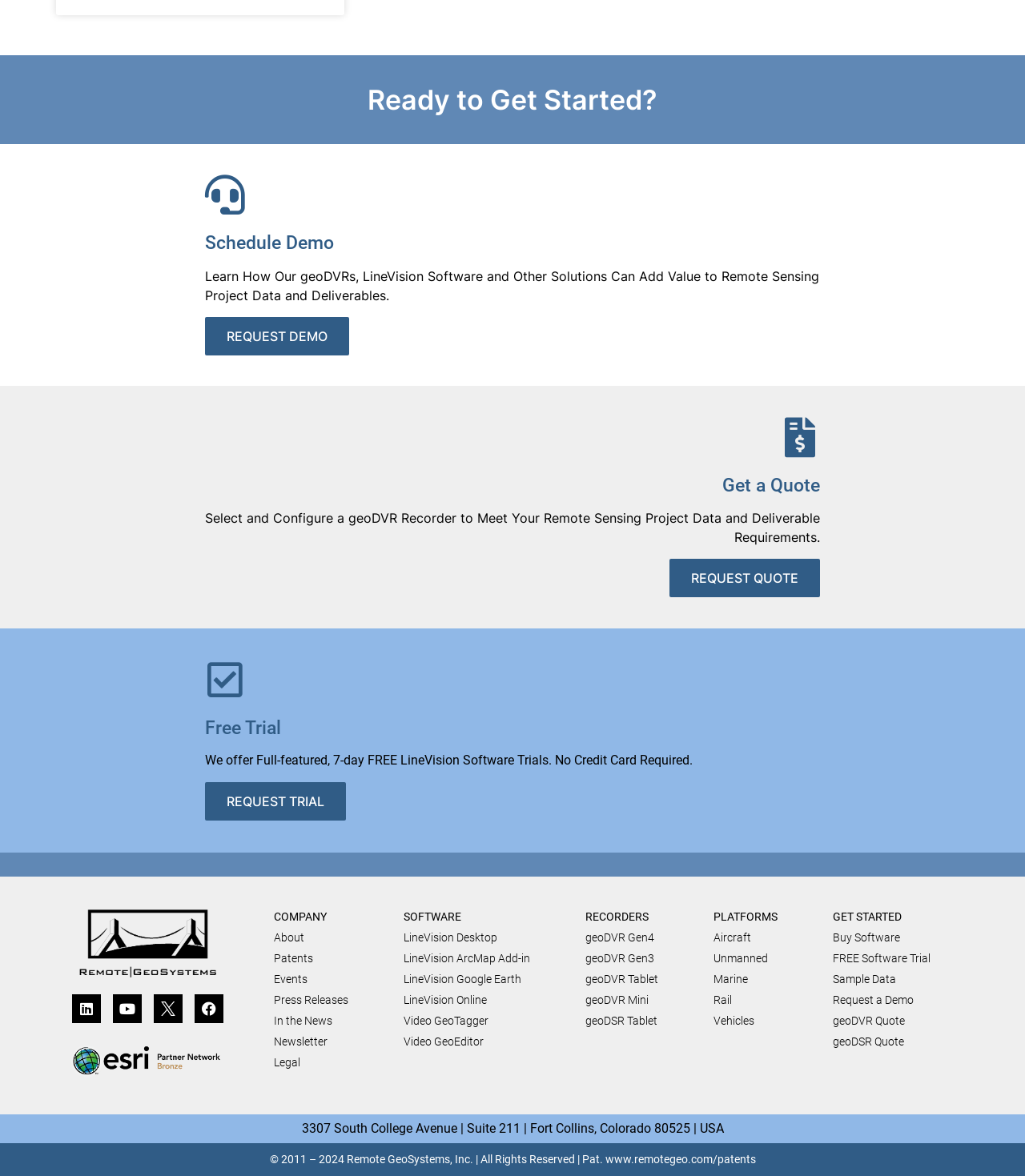Determine the bounding box coordinates of the element's region needed to click to follow the instruction: "Request a demo". Provide these coordinates as four float numbers between 0 and 1, formatted as [left, top, right, bottom].

[0.2, 0.269, 0.341, 0.302]